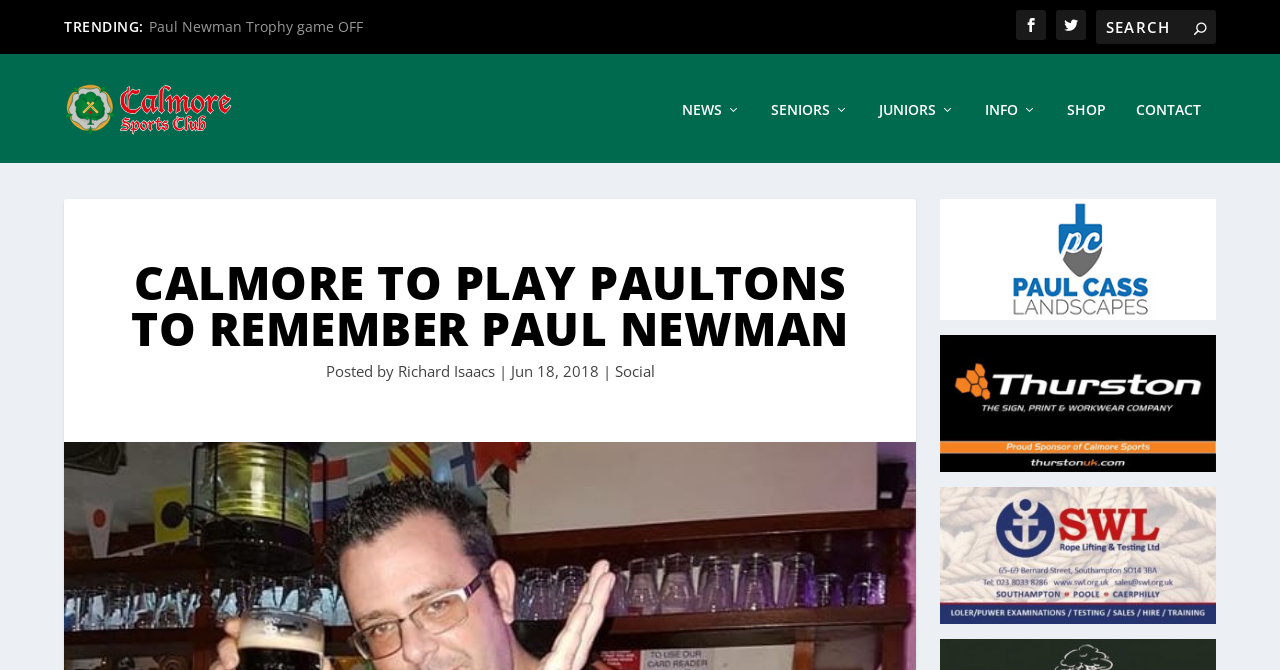Create a detailed narrative describing the layout and content of the webpage.

The webpage is about Calmore Sports Club, specifically an article about a Paul Newman Trophy game. At the top, there is a heading "TRENDING:" followed by a link "Paul Newman Trophy game OFF". To the right of the heading, there are three social media links represented by icons. 

A search bar is located at the top right corner, accompanied by a search button. Below the search bar, there is a link to the Calmore Sports Club, which is also an image. 

The main content of the webpage is an article with a heading "CALMORE TO PLAY PAULTONS TO REMEMBER PAUL NEWMAN". The article is attributed to "Richard Isaacs" and dated "Jun 18, 2018". There is also a link to "Social" below the article's metadata.

On the left side of the webpage, there are several links to different sections of the website, including "NEWS", "SENIORS", "JUNIORS", "INFO", "SHOP", and "CONTACT". Each of these links has an icon next to it. 

At the bottom of the webpage, there are three more links, but their contents are not specified.